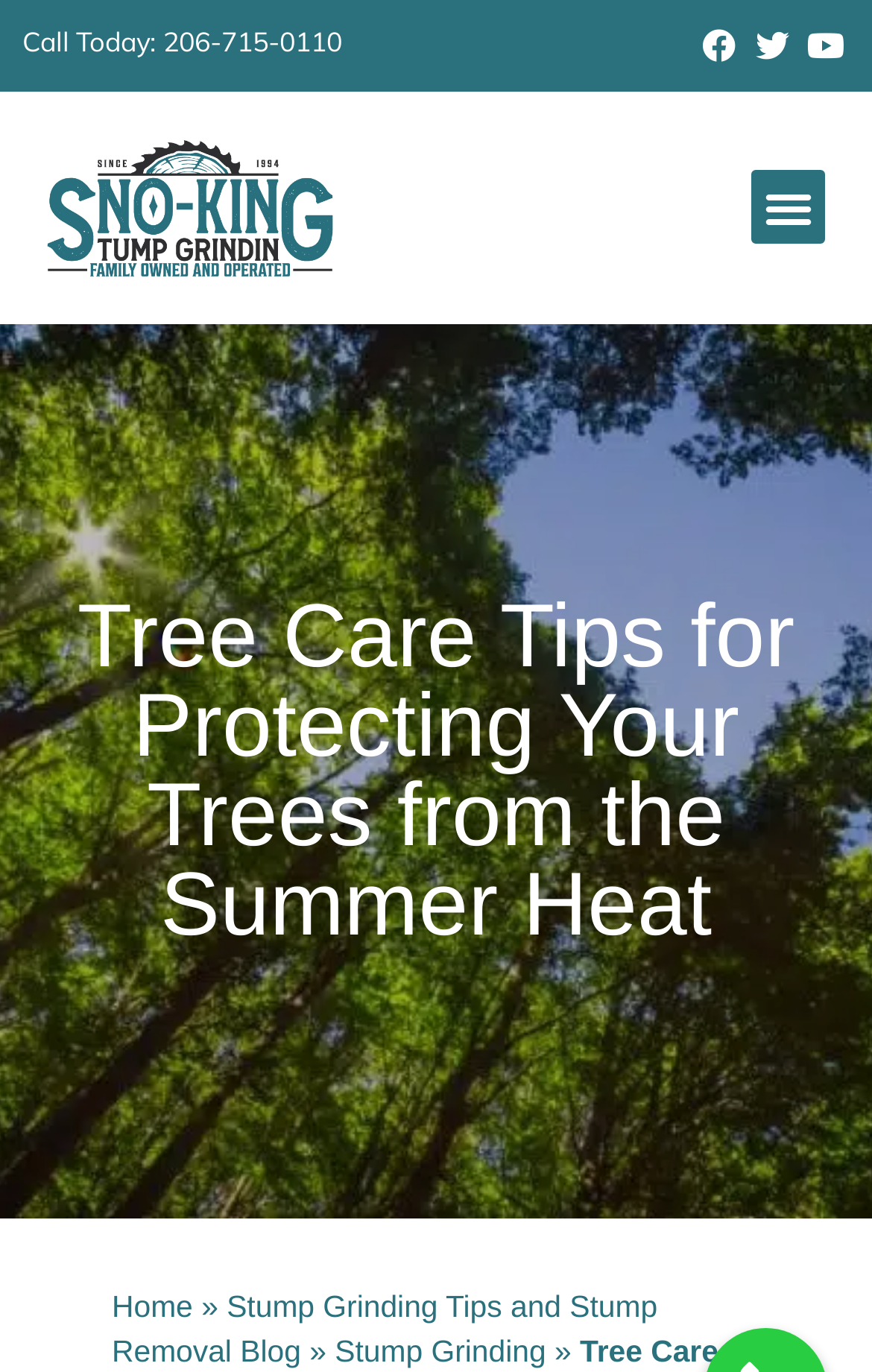By analyzing the image, answer the following question with a detailed response: Is the menu toggle button expanded?

I checked the button element with the text 'Menu Toggle' and found that its expanded property is set to False.